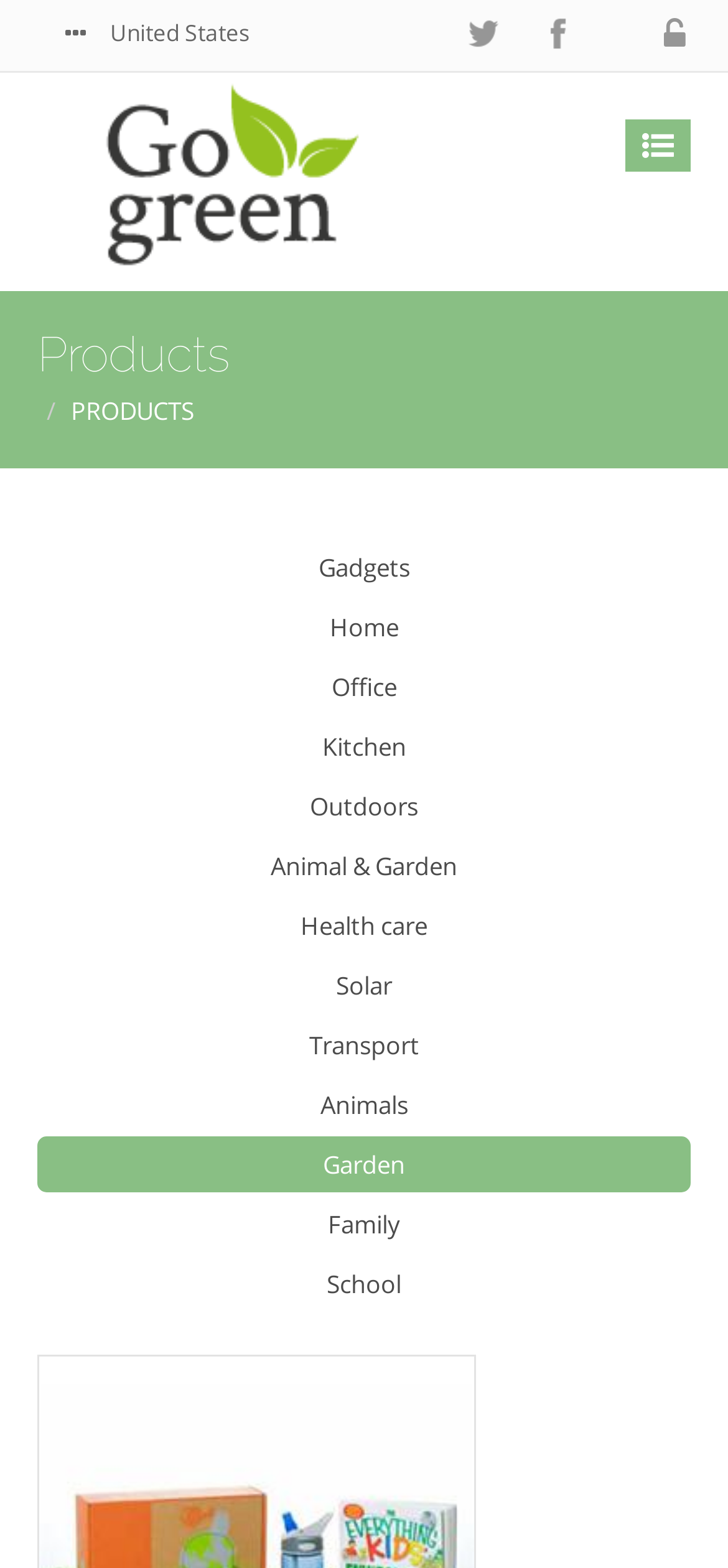For the element described, predict the bounding box coordinates as (top-left x, top-left y, bottom-right x, bottom-right y). All values should be between 0 and 1. Element description: Animal & Garden

[0.051, 0.534, 0.949, 0.57]